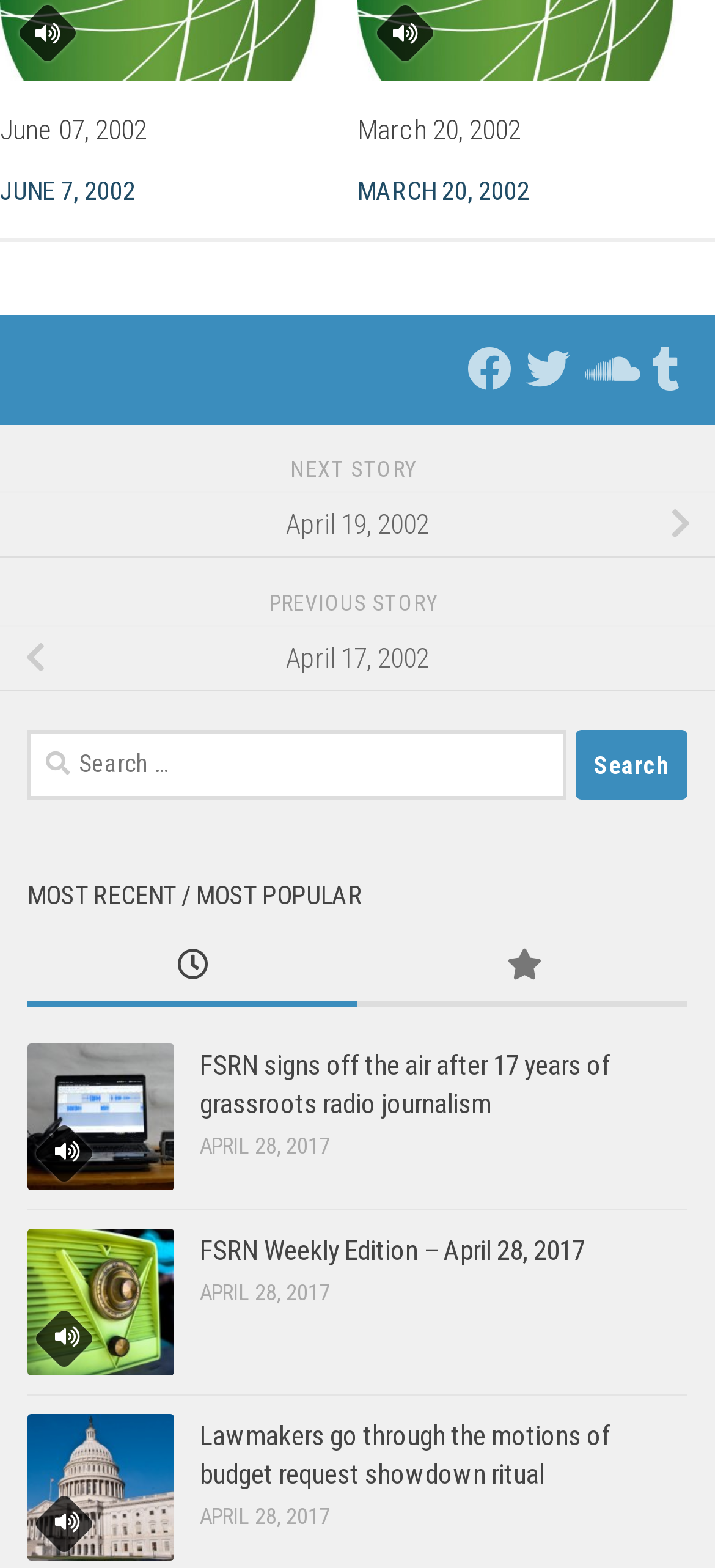Identify the bounding box coordinates of the element that should be clicked to fulfill this task: "Search for a story". The coordinates should be provided as four float numbers between 0 and 1, i.e., [left, top, right, bottom].

[0.038, 0.466, 0.962, 0.51]